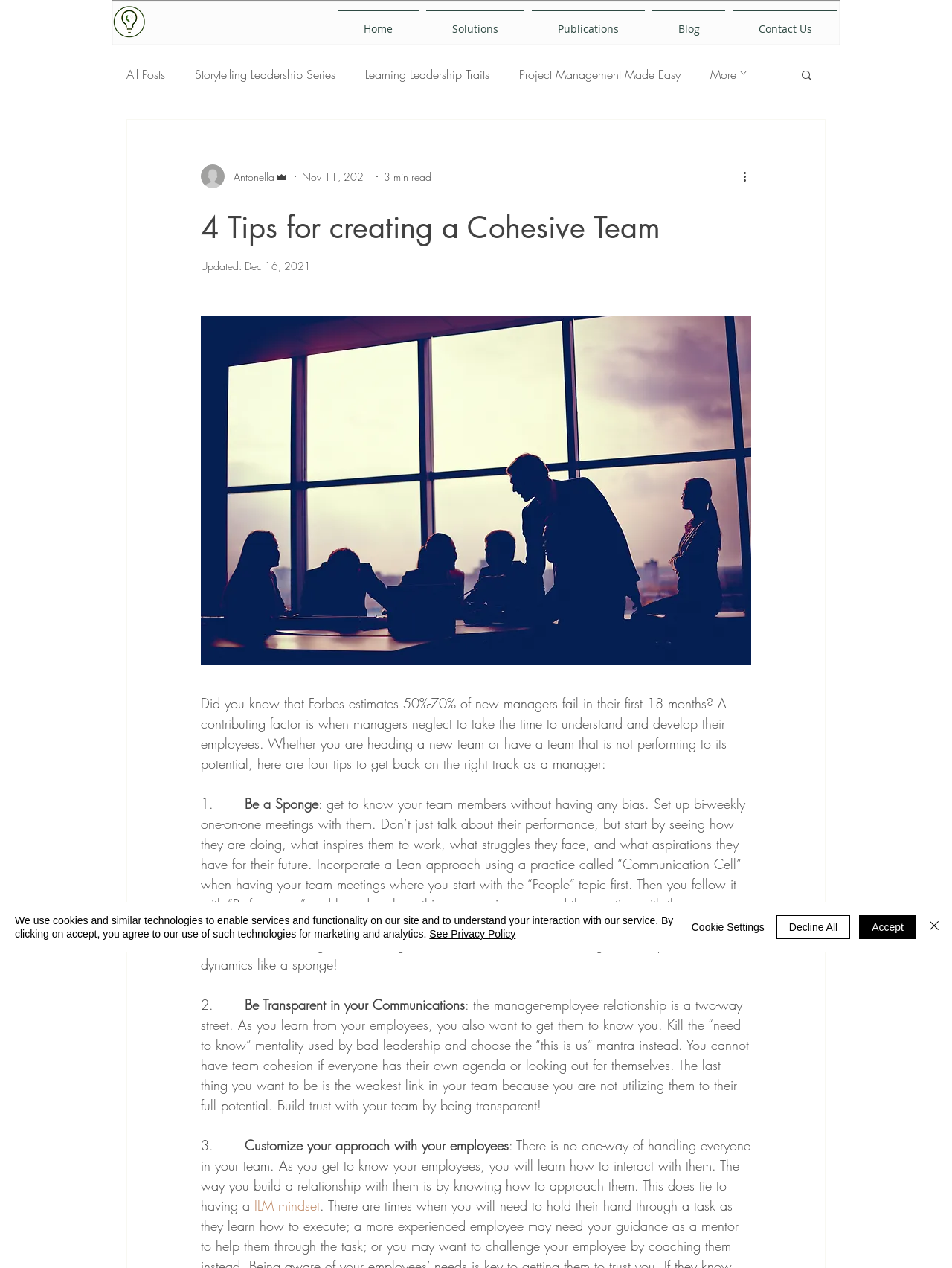Predict the bounding box coordinates of the area that should be clicked to accomplish the following instruction: "Click the 'Home' link". The bounding box coordinates should consist of four float numbers between 0 and 1, i.e., [left, top, right, bottom].

[0.351, 0.008, 0.444, 0.027]